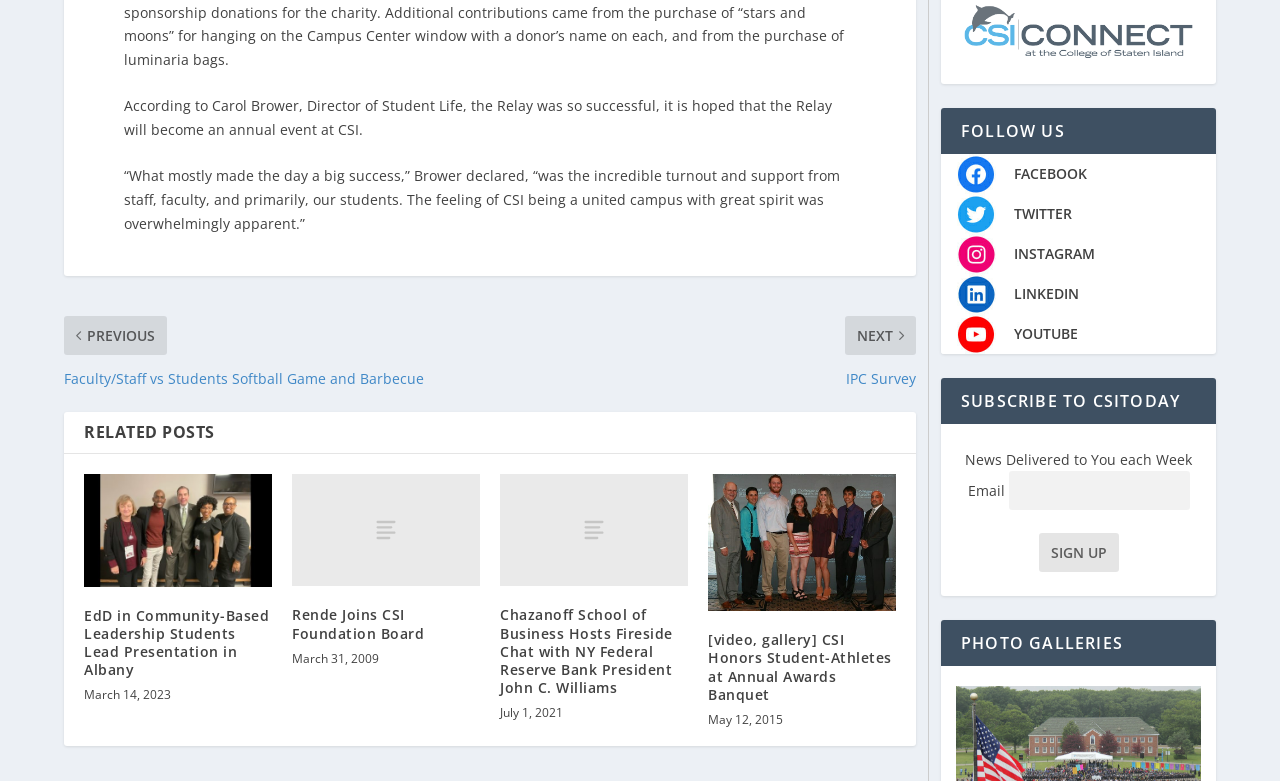Please find the bounding box coordinates of the element that needs to be clicked to perform the following instruction: "Click the link to read about EdD in Community-Based Leadership Students Lead Presentation in Albany". The bounding box coordinates should be four float numbers between 0 and 1, represented as [left, top, right, bottom].

[0.066, 0.592, 0.212, 0.736]